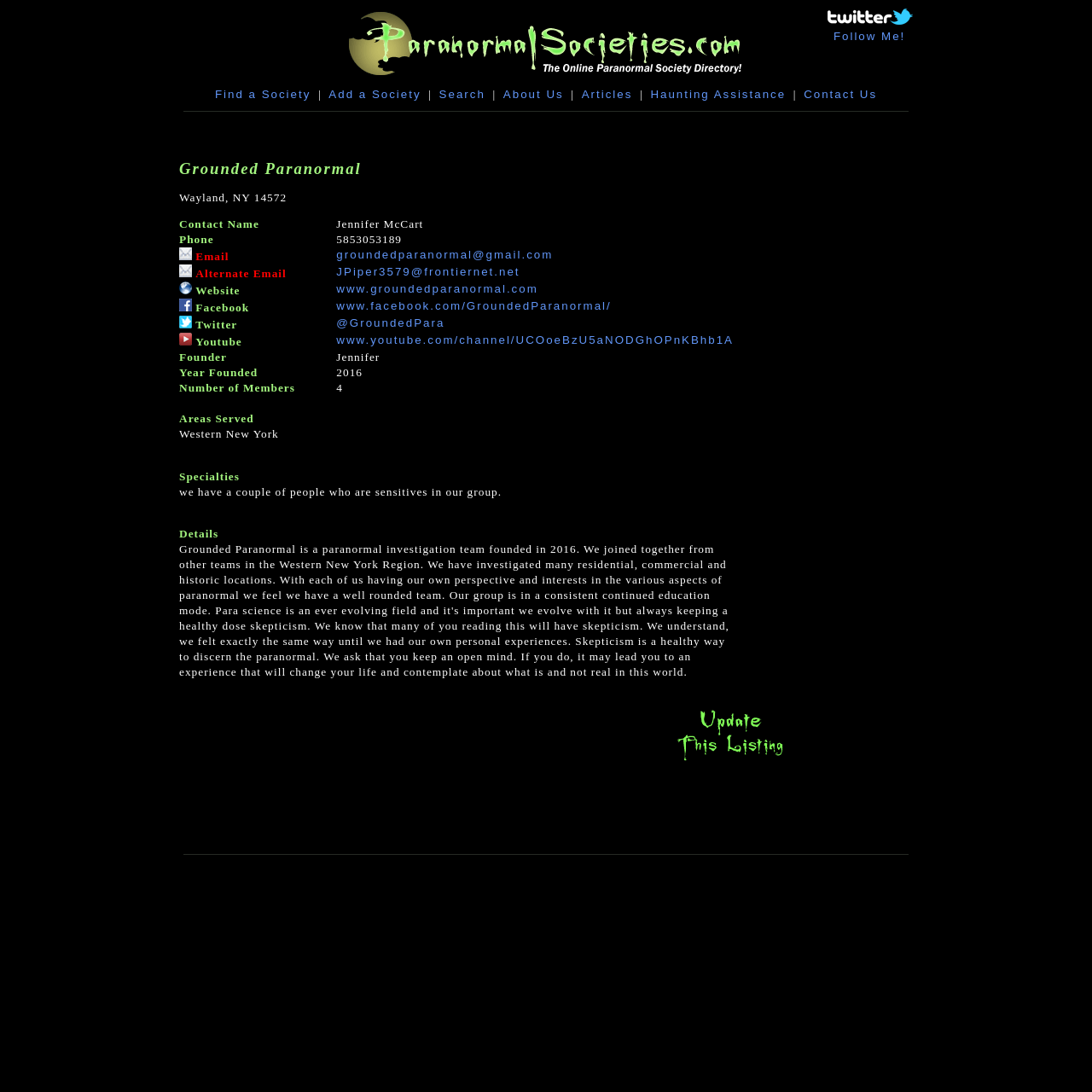Determine the bounding box coordinates for the HTML element mentioned in the following description: "Haunting Assistance". The coordinates should be a list of four floats ranging from 0 to 1, represented as [left, top, right, bottom].

[0.596, 0.08, 0.72, 0.092]